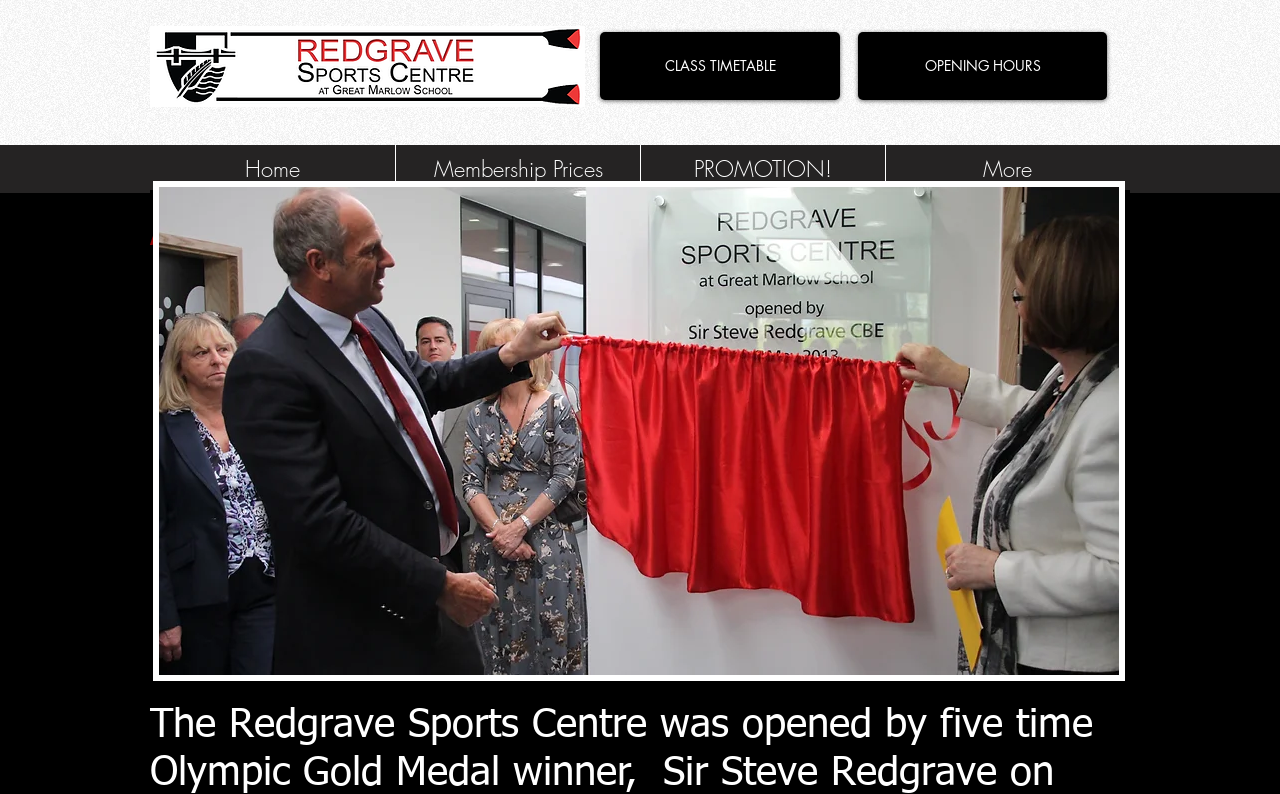Please examine the image and provide a detailed answer to the question: What type of image is displayed on the webpage?

The webpage contains a generic element with the description 'IMG_6696.JPG', which suggests that it is an image. The type of image is not specified, but it is likely a photo or graphic related to the gym or fitness centre.